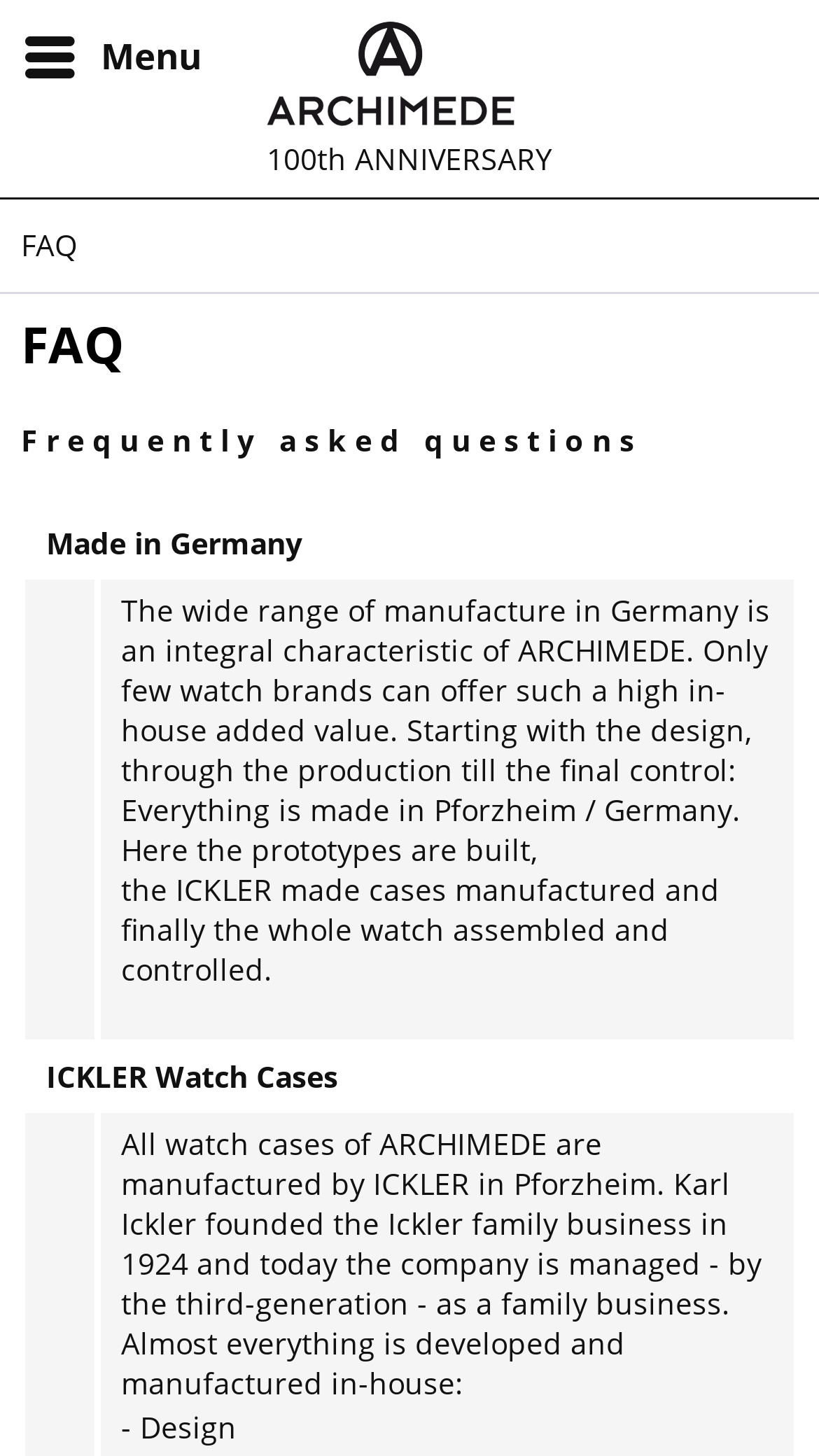What is the country where the watches are manufactured?
Provide a well-explained and detailed answer to the question.

The country where the watches are manufactured can be found in the first gridcell of the FAQ section, which says 'Made in Germany'. Additionally, the text in the gridcell below it mentions 'Pforzheim / Germany' as the location where the prototypes are built, cases manufactured, and watches assembled and controlled.